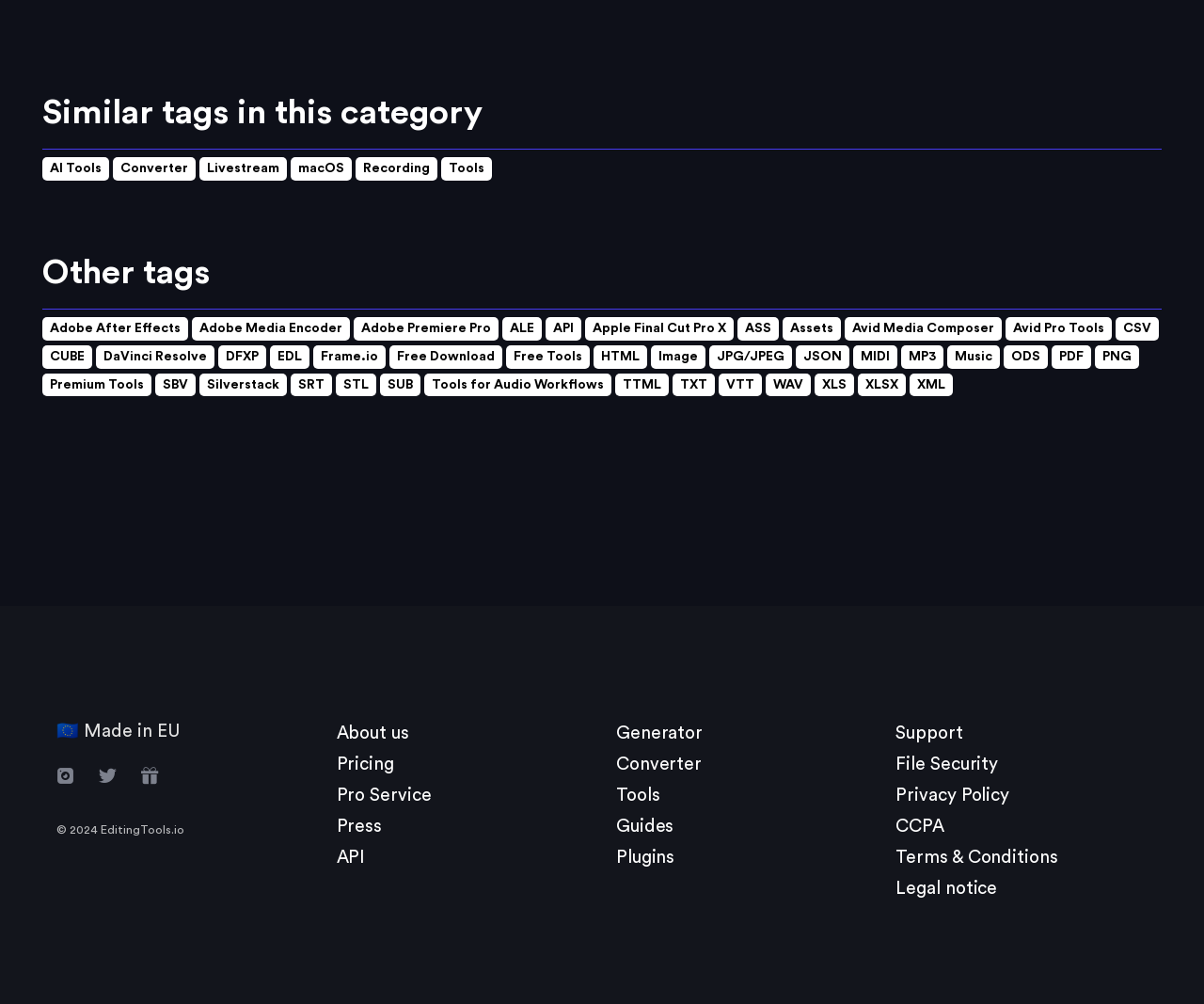Determine the bounding box coordinates of the element that should be clicked to execute the following command: "Click on the 'Next article' link".

None